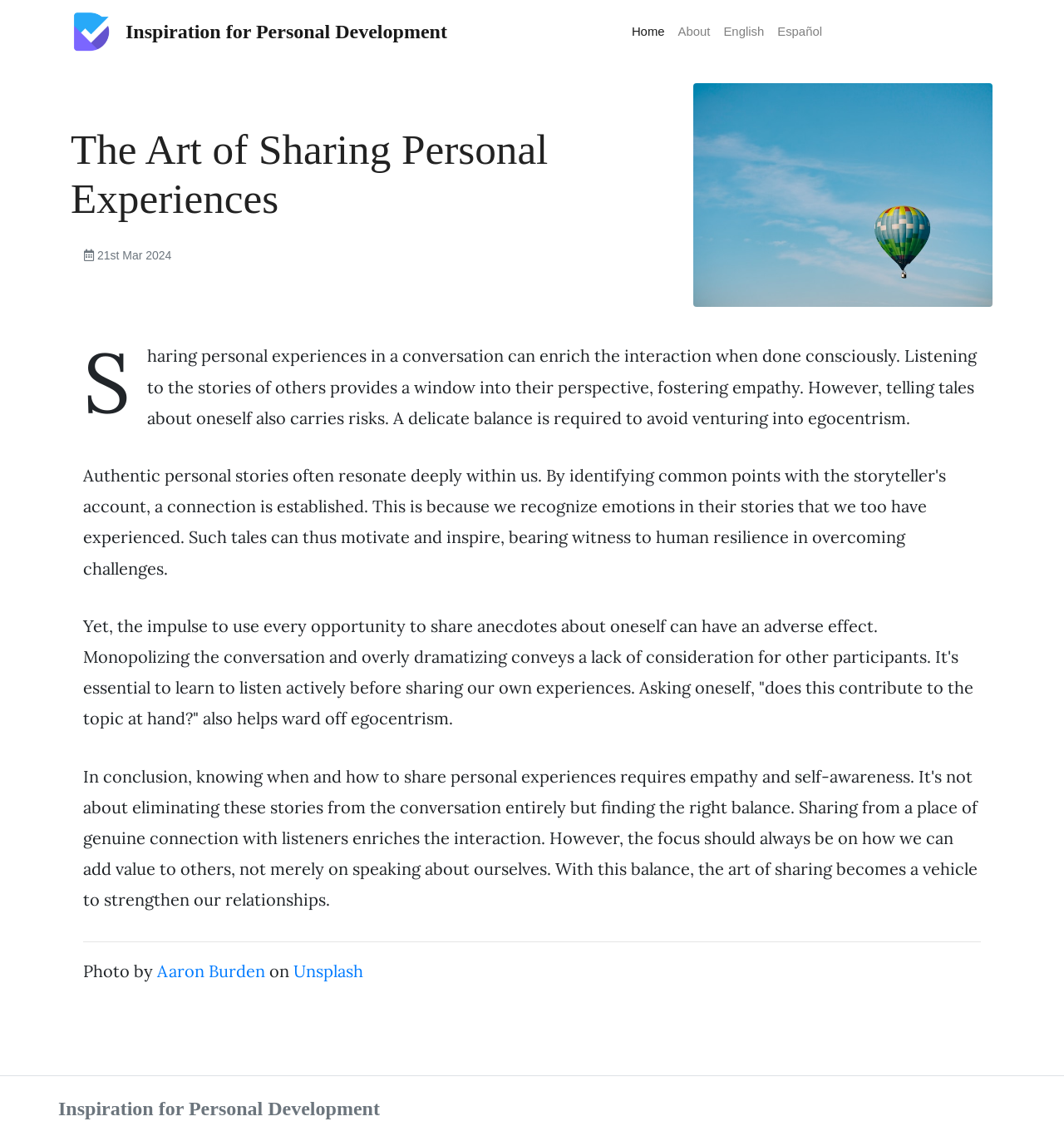What is the language of the webpage?
Use the image to answer the question with a single word or phrase.

English